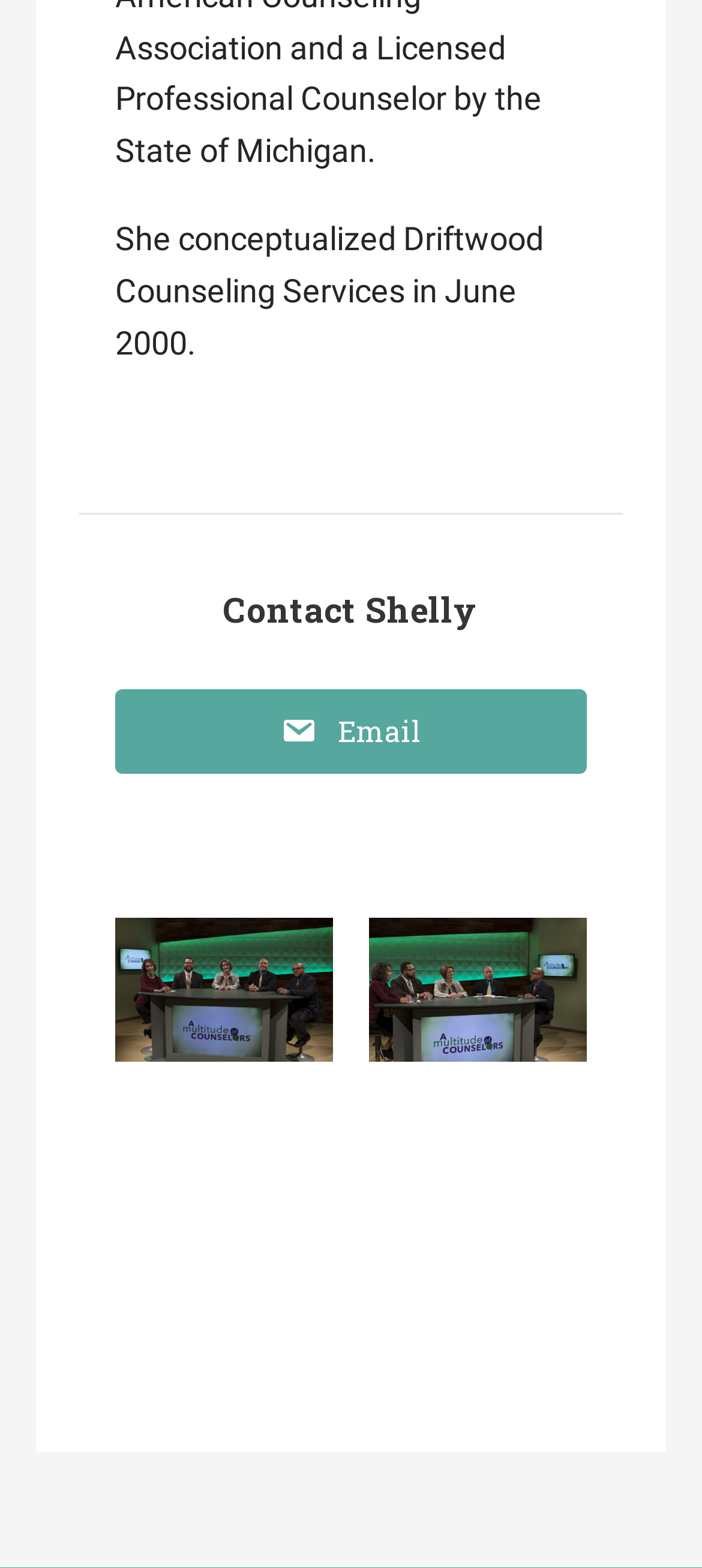Using the elements shown in the image, answer the question comprehensively: How many links are there under 'Contact Shelly'?

Under the 'Contact Shelly' heading, there are three links: 'Email', 'group_multitude', and 'ShellyPmultitudeofCounsel'.